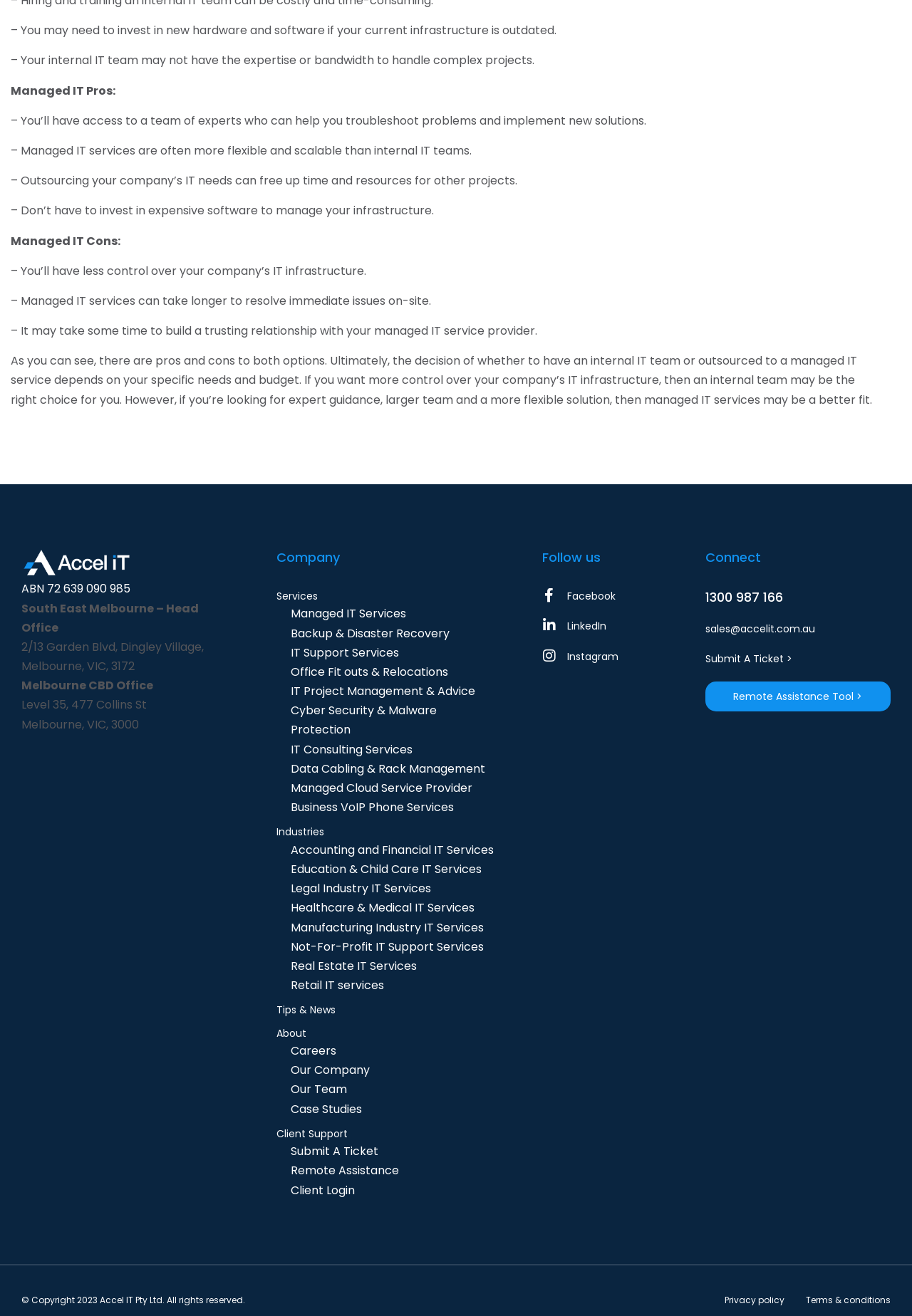Specify the bounding box coordinates of the region I need to click to perform the following instruction: "Contact us through 'sales@accelit.com.au'". The coordinates must be four float numbers in the range of 0 to 1, i.e., [left, top, right, bottom].

[0.773, 0.472, 0.894, 0.483]